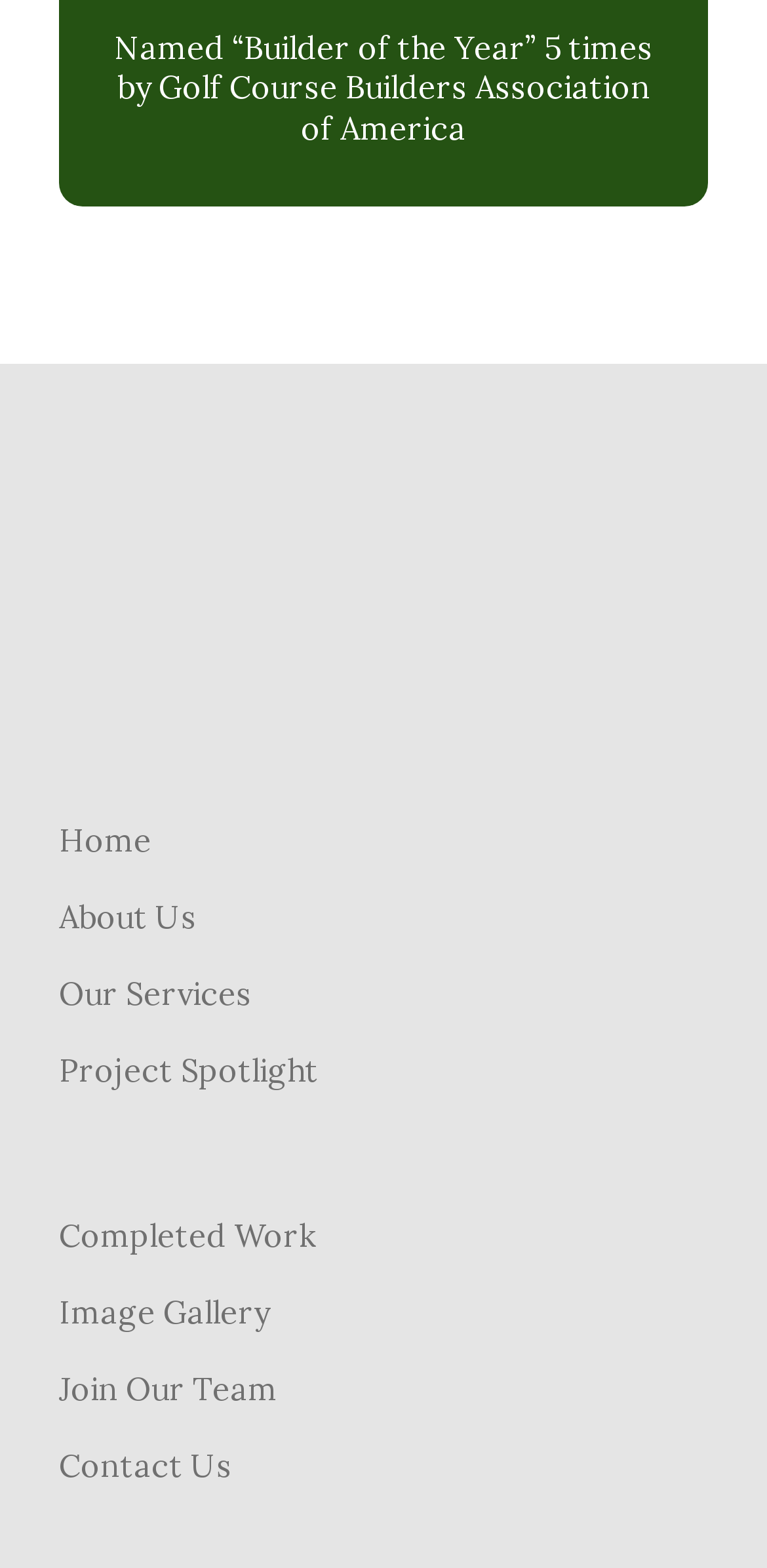Identify the bounding box coordinates for the element that needs to be clicked to fulfill this instruction: "explore project spotlight". Provide the coordinates in the format of four float numbers between 0 and 1: [left, top, right, bottom].

[0.077, 0.667, 0.923, 0.697]